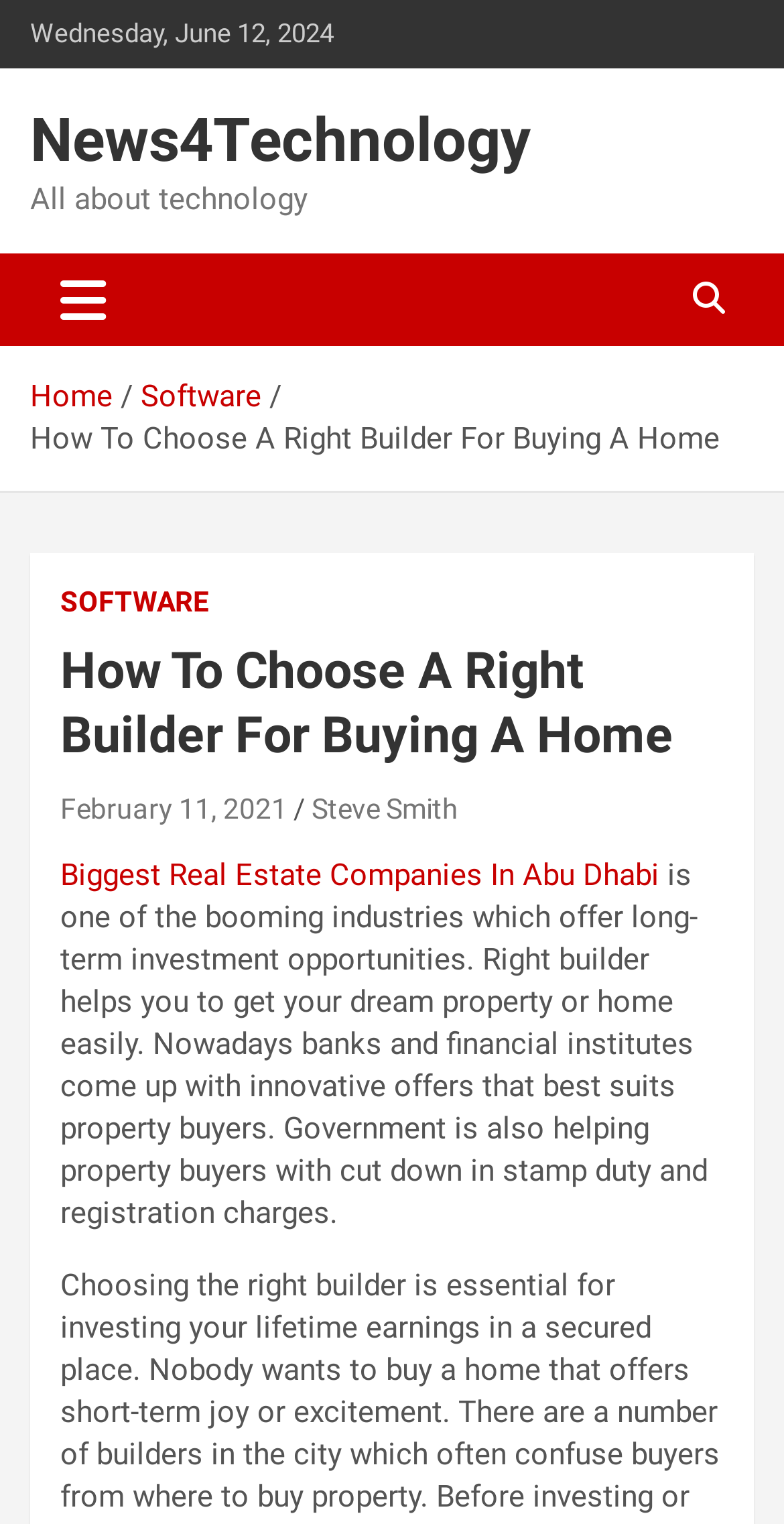What is the tagline of the website?
From the image, respond using a single word or phrase.

All about technology